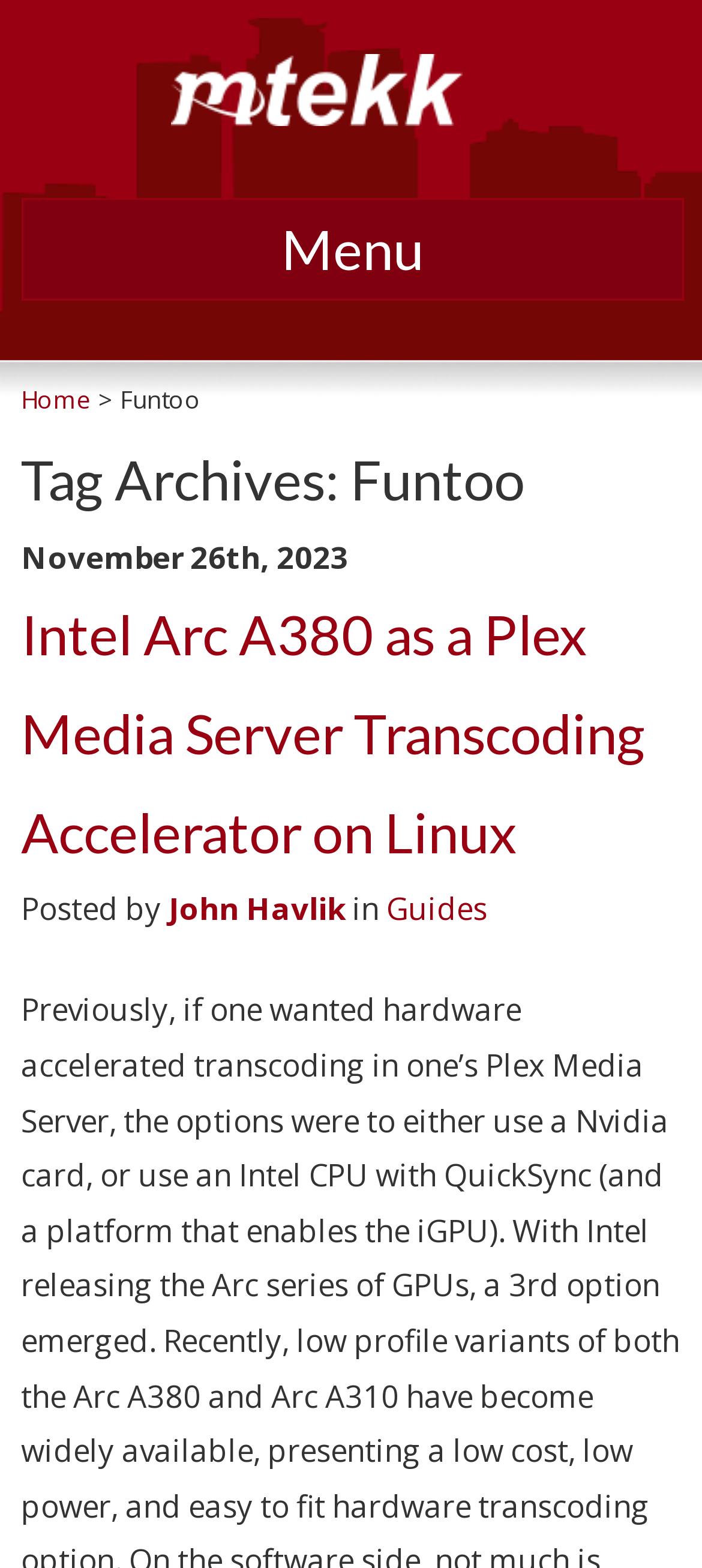Look at the image and write a detailed answer to the question: 
What is the category of the latest blog post?

The category of the latest blog post can be found in the link element within the HeaderAsNonLandmark section, which contains the text 'Guides'.